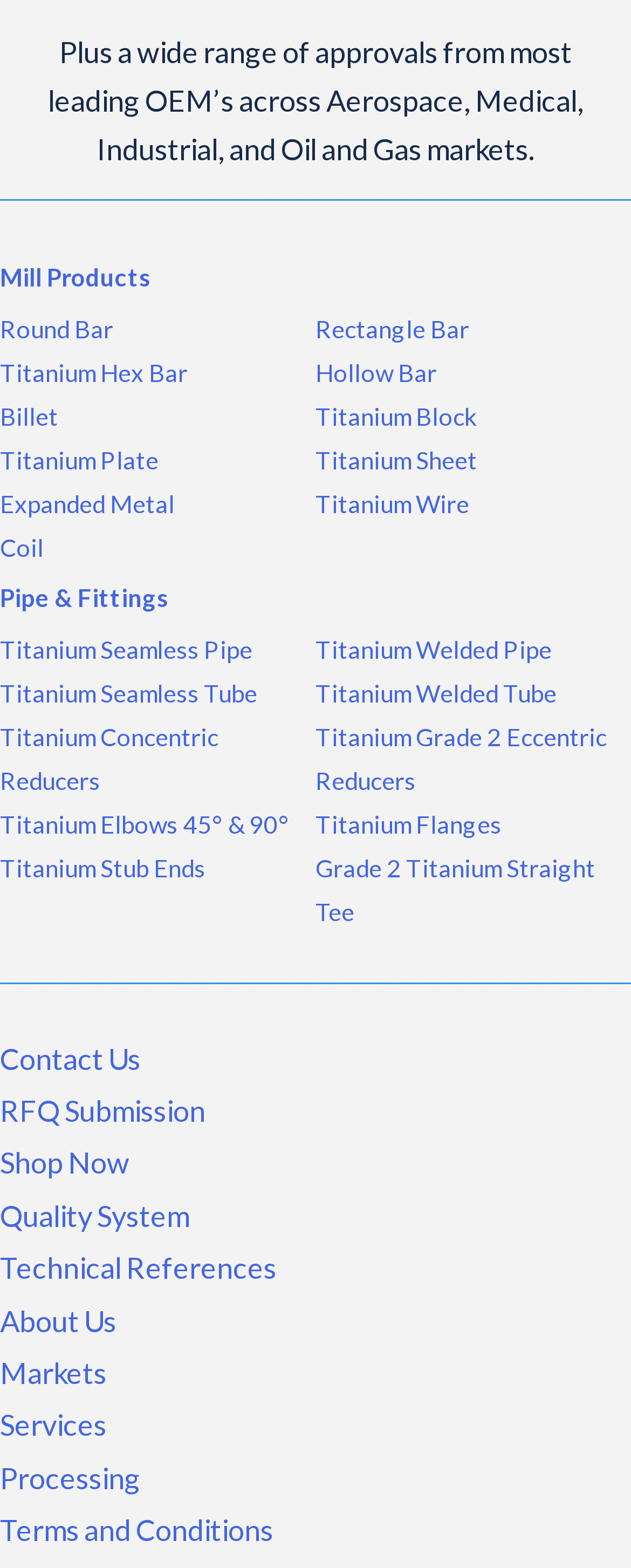What is the 'RFQ Submission' link for?
Kindly offer a comprehensive and detailed response to the question.

The 'RFQ Submission' link is likely intended for users to submit a request for a quote for a specific product or service. This is a common feature on business-to-business websites.